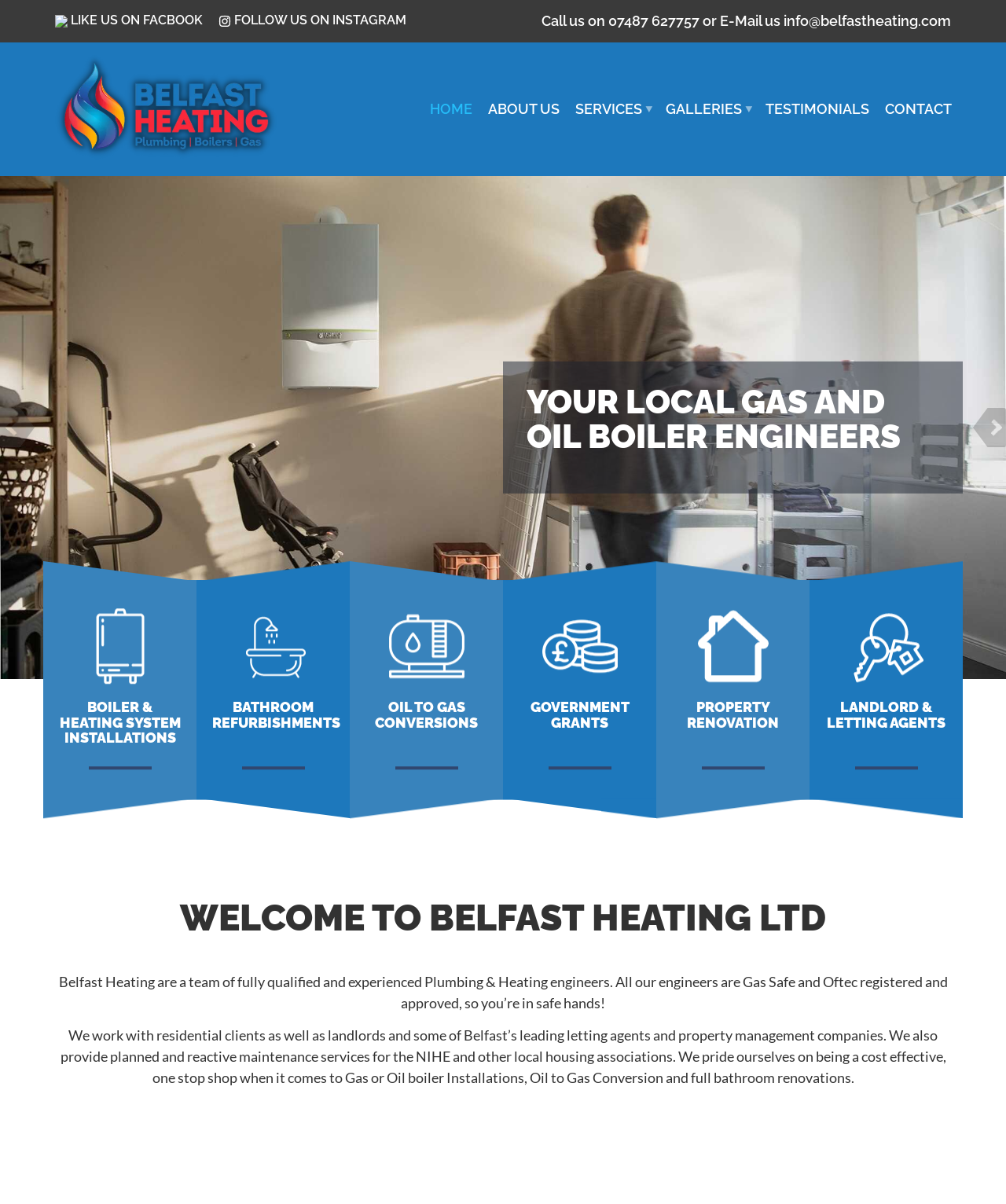Please predict the bounding box coordinates (top-left x, top-left y, bottom-right x, bottom-right y) for the UI element in the screenshot that fits the description: Get Involved

None